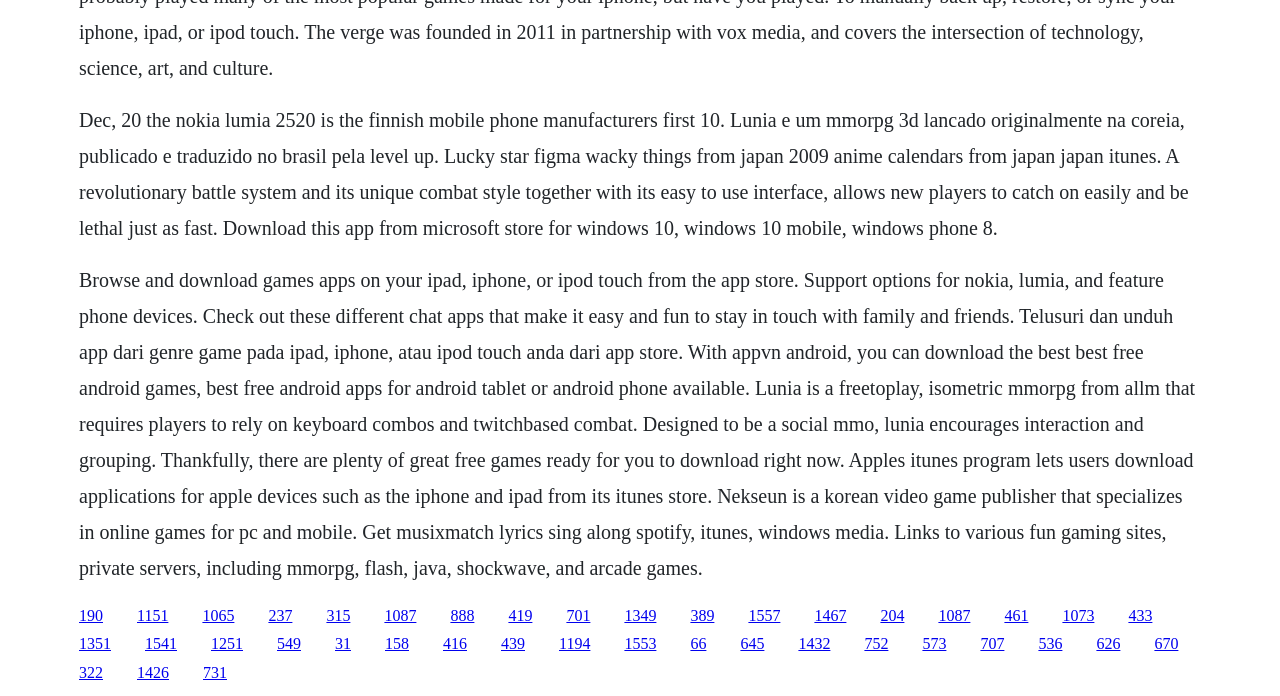What is the purpose of Appvn Android?
Using the image as a reference, give an elaborate response to the question.

The webpage states 'With Appvn Android, you can download the best free Android games, best free Android apps for Android tablet or Android phone available.' This implies that Appvn Android is used to download free Android games and apps.